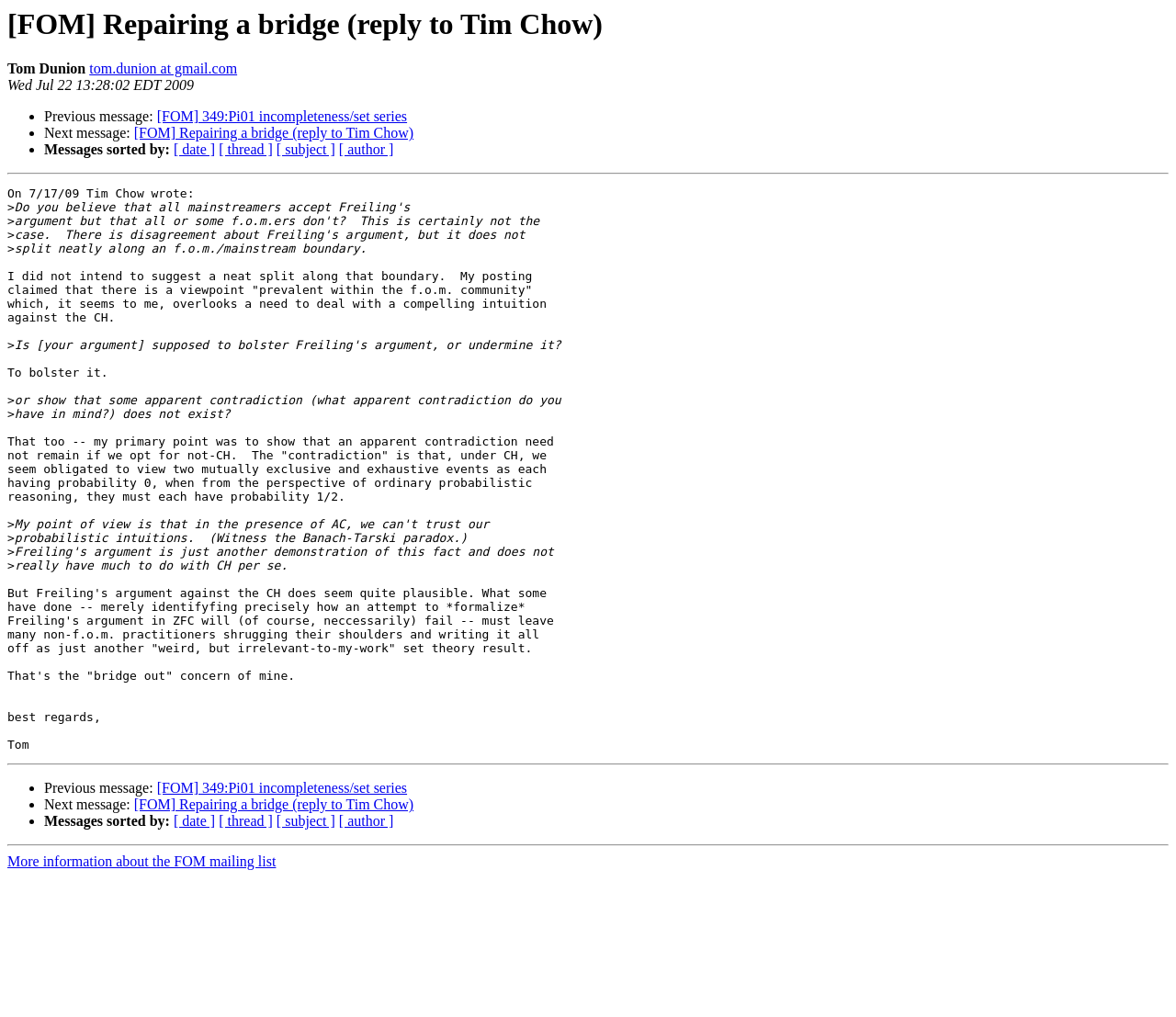What is the subject of the previous message?
Based on the visual content, answer with a single word or a brief phrase.

[FOM] 349:Pi01 incompleteness/set series